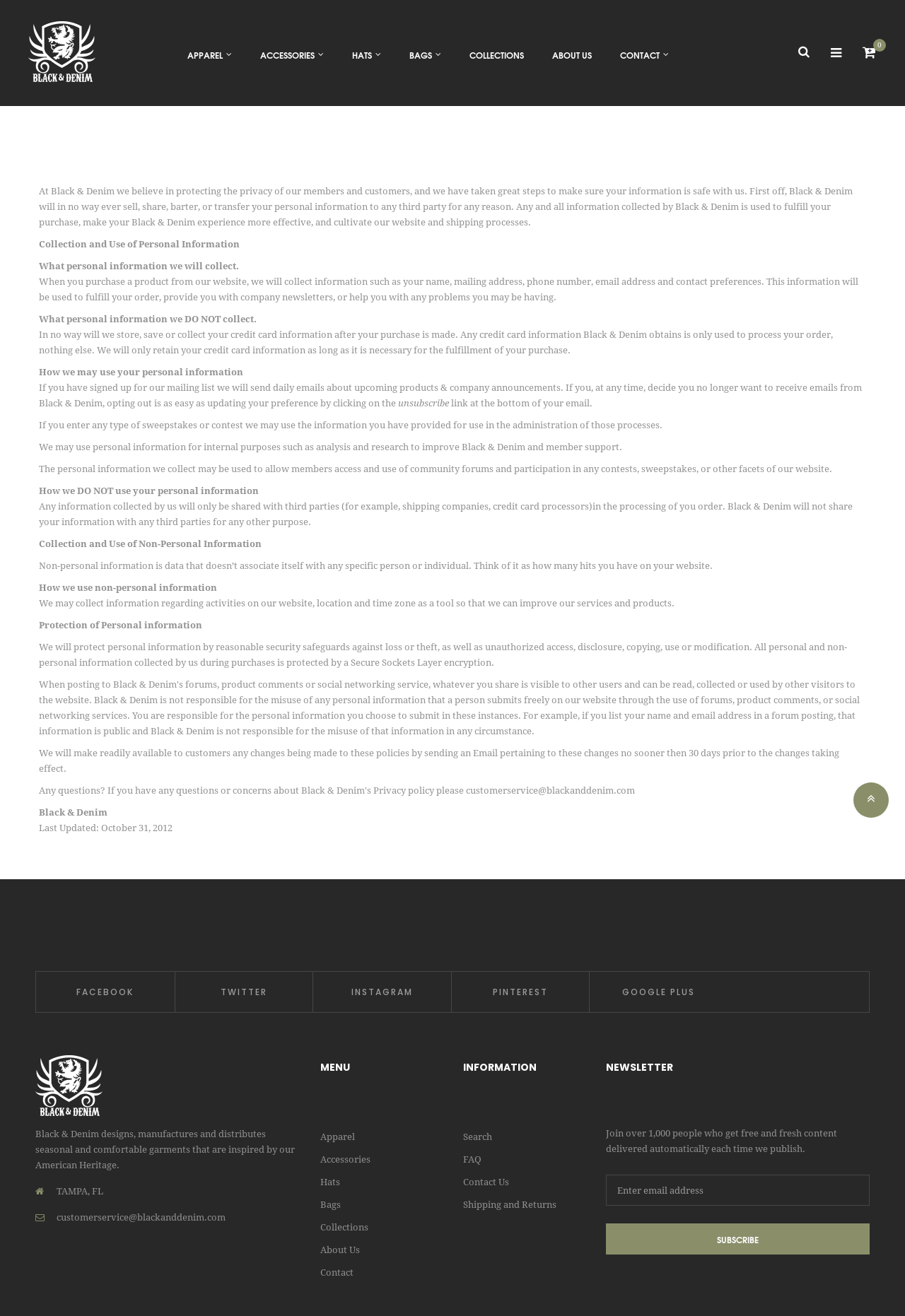Please specify the bounding box coordinates of the region to click in order to perform the following instruction: "Enter email address in the newsletter subscription".

[0.669, 0.893, 0.961, 0.916]